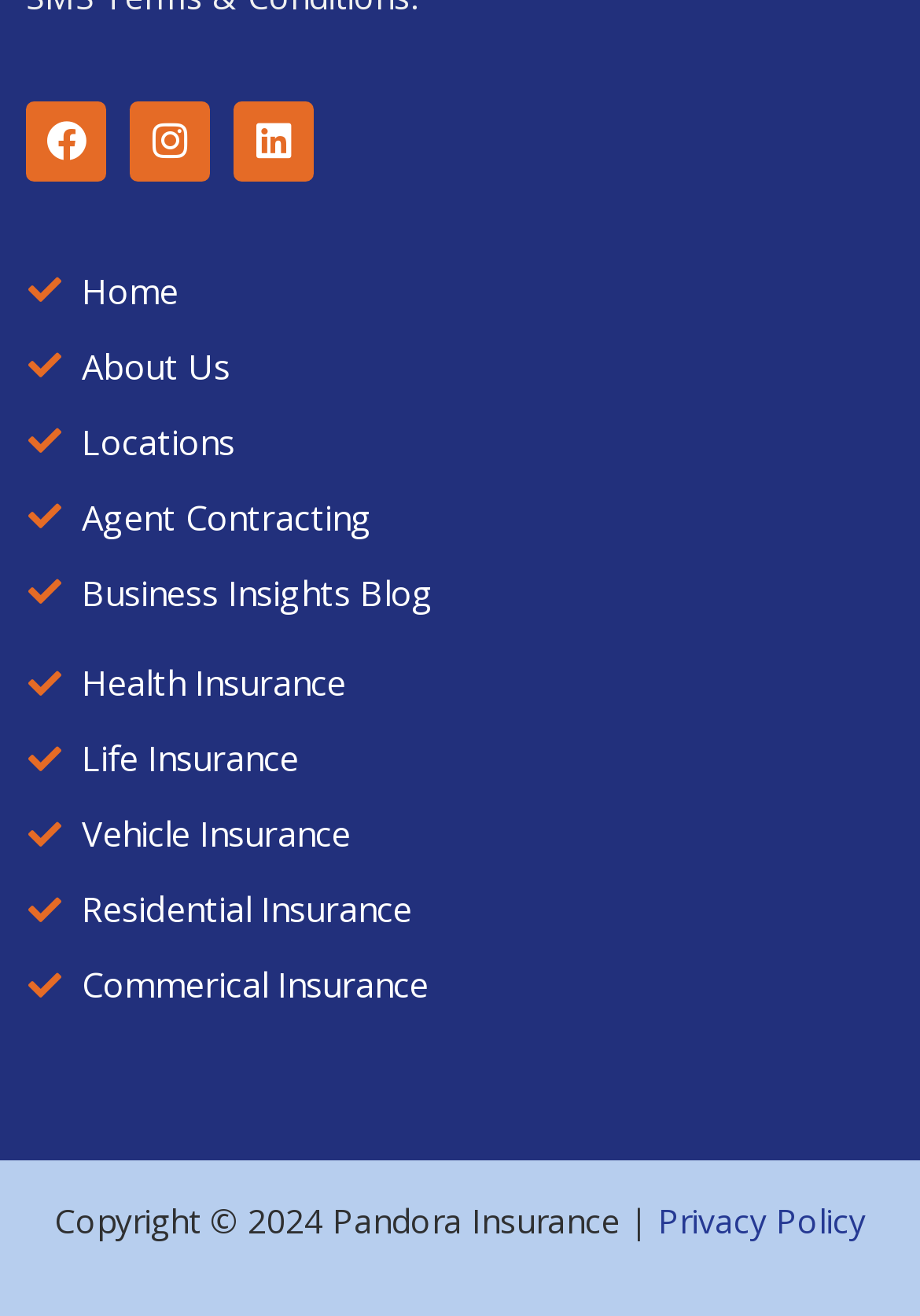Please determine the bounding box coordinates of the element to click in order to execute the following instruction: "Get Health Insurance information". The coordinates should be four float numbers between 0 and 1, specified as [left, top, right, bottom].

[0.031, 0.495, 0.888, 0.543]